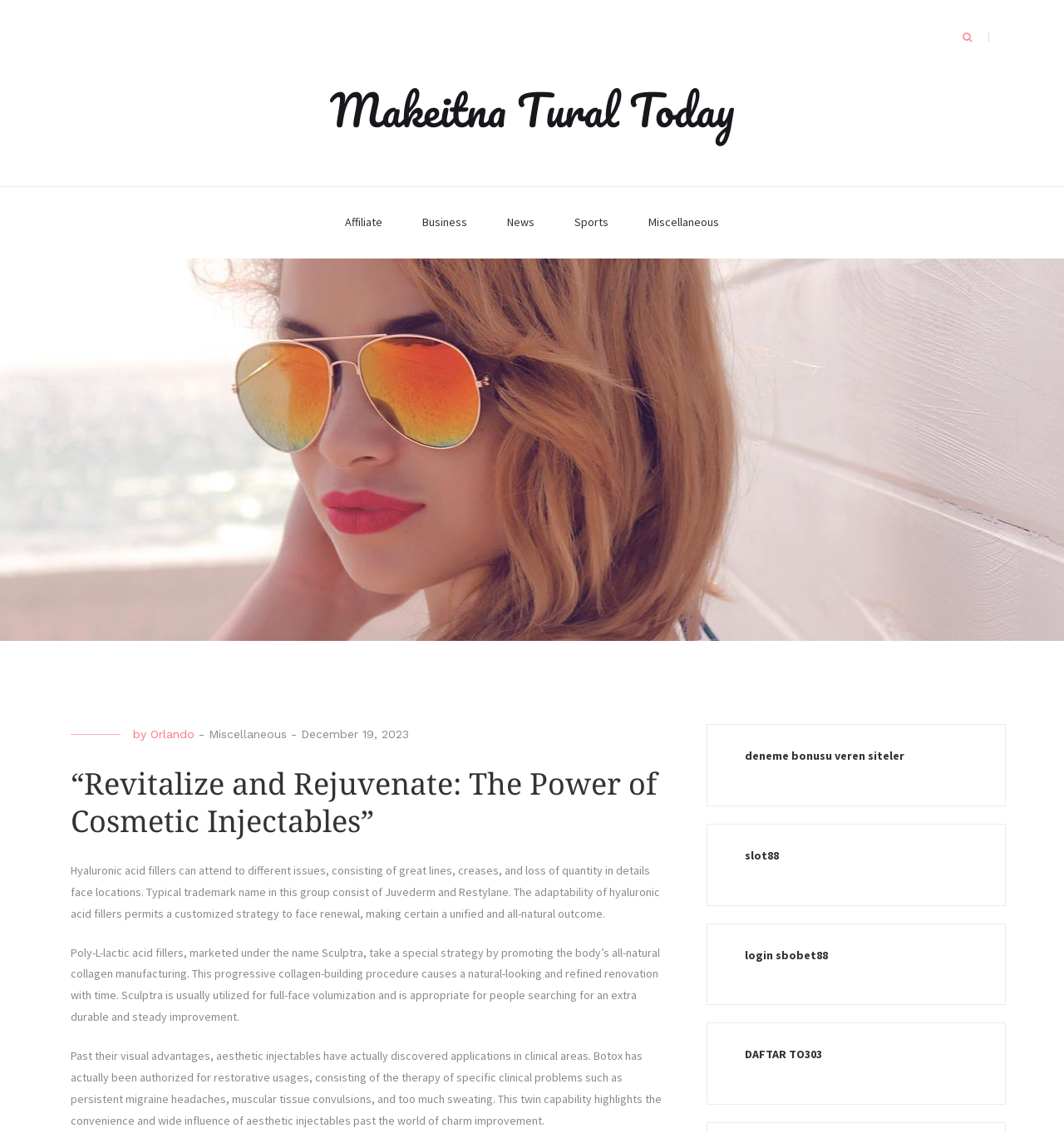What is Sculptra usually used for?
We need a detailed and meticulous answer to the question.

The webpage mentions that Sculptra is usually used for full-face volumization and is appropriate for people searching for an extra durable and steady improvement. This information is found in the static text element with the OCR text 'Poly-L-lactic acid fillers, marketed under the name Sculptra...'.